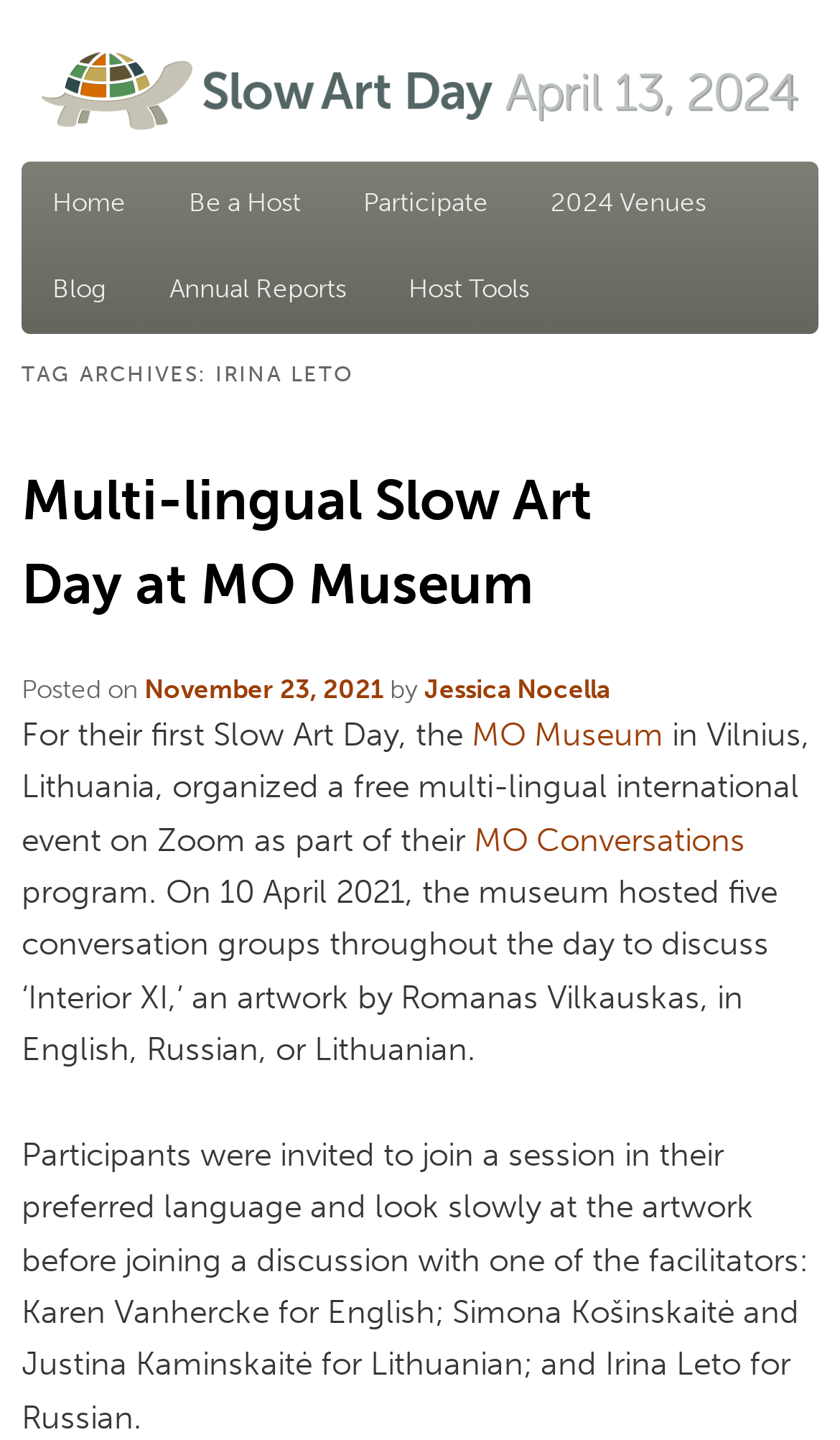Locate the bounding box coordinates of the area where you should click to accomplish the instruction: "Learn more about 'Multi-lingual Slow Art Day at MO Museum'".

[0.026, 0.325, 0.705, 0.429]